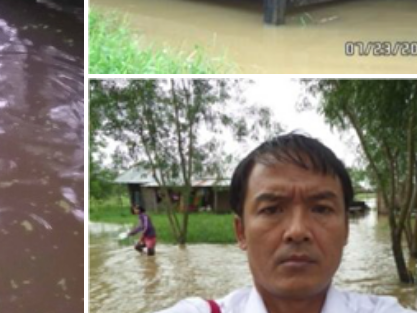Generate a detailed caption that describes the image.

The image captures a poignant scene set in a flood-affected area. In the foreground, a man, appearing serious and contemplative, takes a selfie against the backdrop of submerged surroundings. Water stands high, partially obscuring the lower part of the wooden structures visible in the background, which suggests that they are in danger of flooding. To the left, another individual is seen walking through the floodwaters, highlighting the impact of the rising water levels. The date "01/23/2013" is subtly noted in the corner, providing a timestamp that adds context to the ongoing situation. The overall atmosphere conveys both the challenges faced by those affected by natural disasters and the resilience in documenting their experiences.